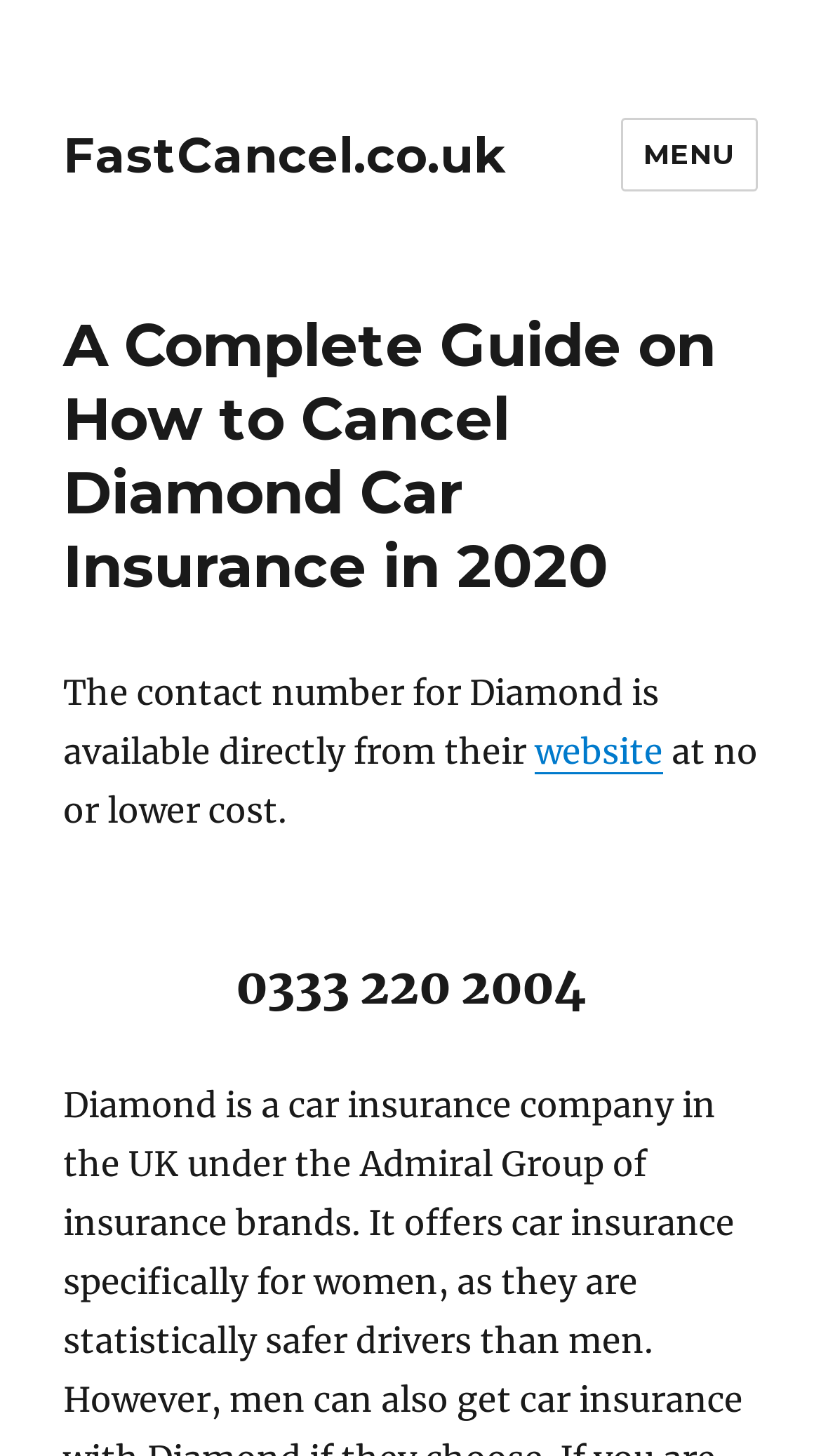What is the purpose of this webpage?
Answer the question with as much detail as possible.

I inferred this by looking at the root element's text, which is 'Cancel Diamond Car Insurance | FastCancel.co.uk'. This suggests that the webpage is related to canceling Diamond Car Insurance.